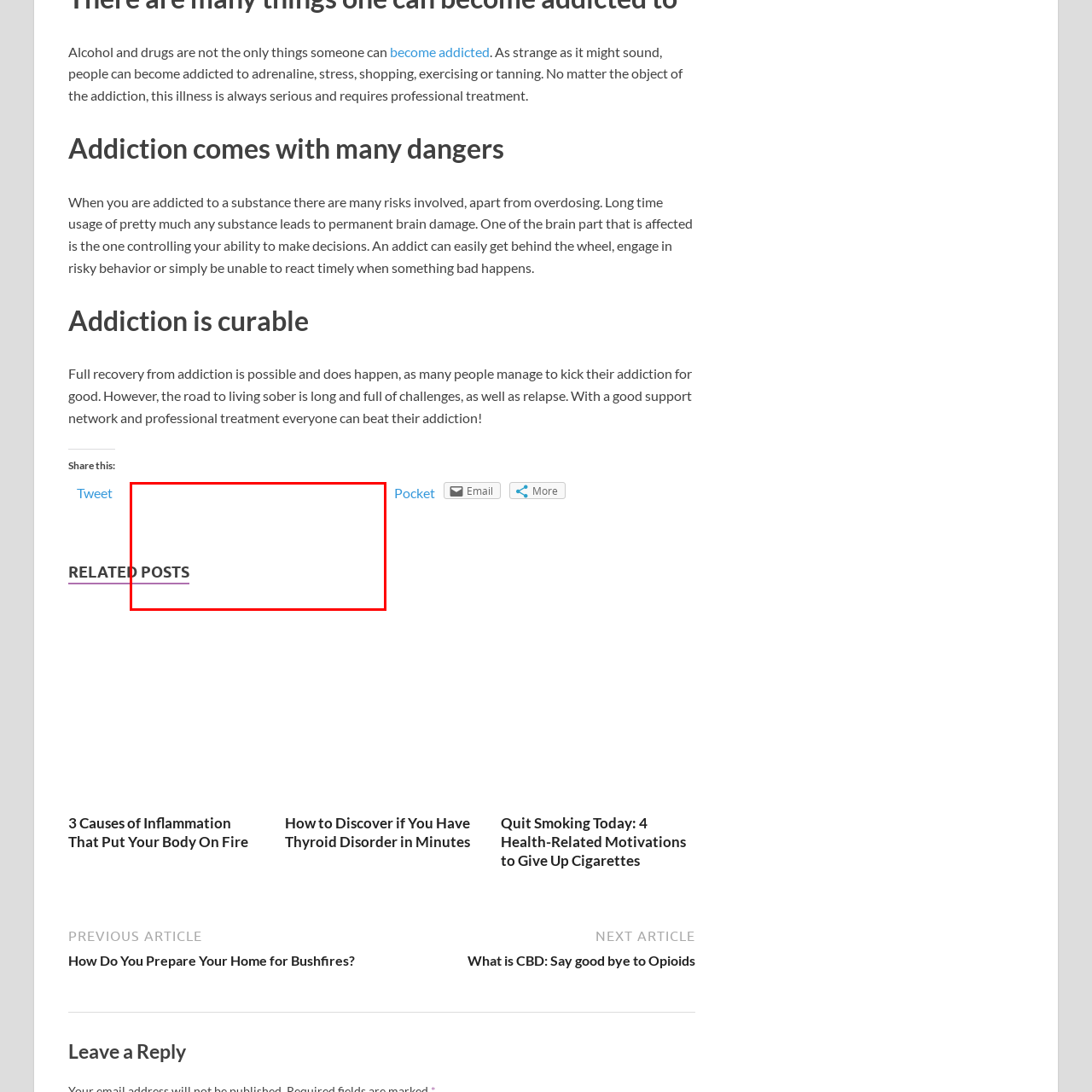What is the design approach of the webpage?
Please review the image inside the red bounding box and answer using a single word or phrase.

Minimalist